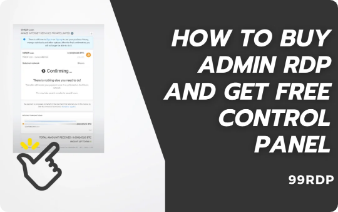Elaborate on the elements present in the image.

The image illustrates a guide titled "How to Buy Admin RDP and Get Free Control Panel," prominently featuring a visual representation of a user interface related to the purchasing process for Admin RDP services. The design incorporates an interactive element, highlighted by a stylized hand icon indicating where to click or engage on the screen. Bold text on the right emphasizes the title, reinforcing the focus on acquiring Admin Remote Desktop Protocol (RDP) access along with a complimentary control panel provided by 99RDP. This resource likely aims to simplify the purchasing process for users looking for efficient remote desktop solutions.